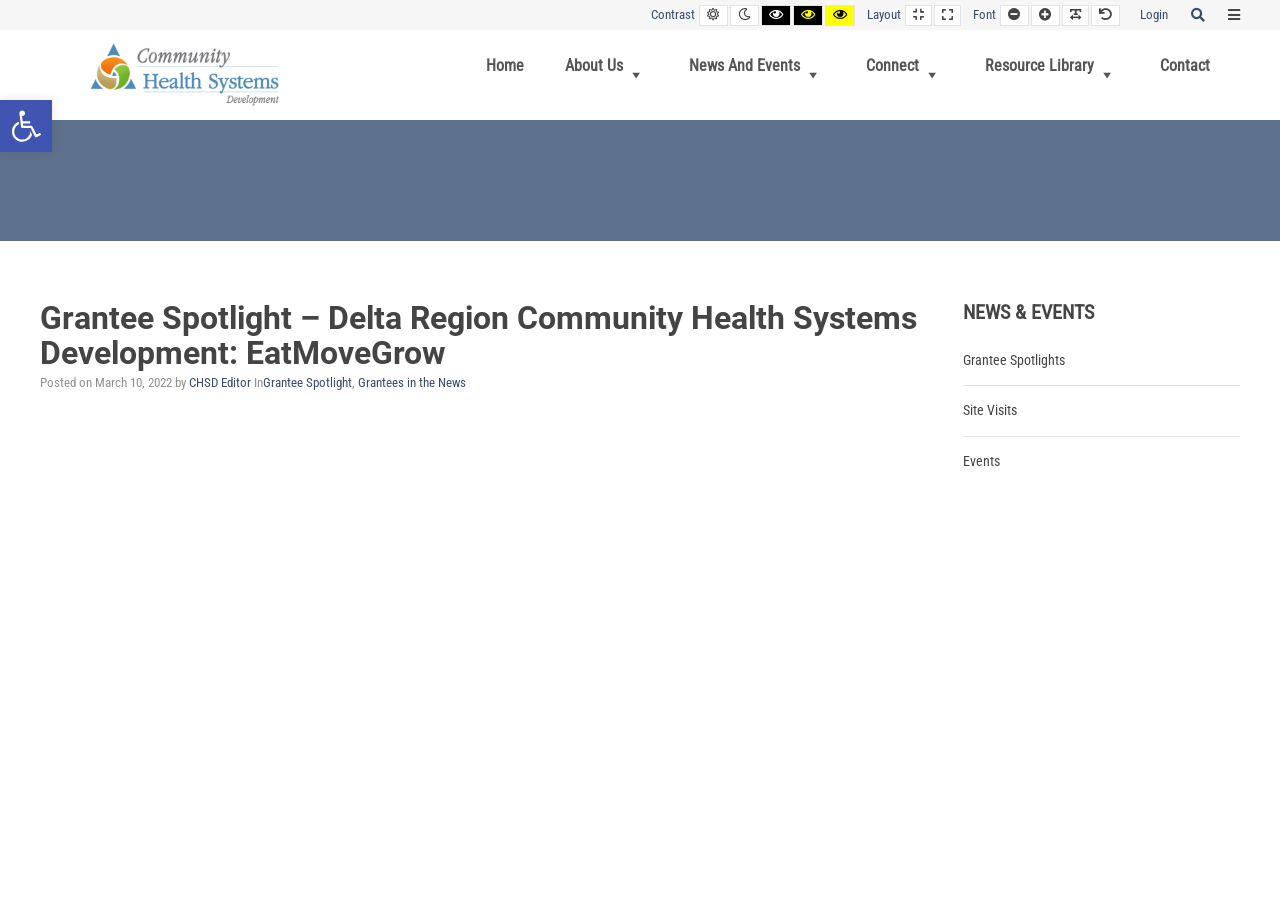Provide a thorough summary of the webpage.

The webpage is about the Grantee Spotlight of Delta Region Community Health Systems Development: EatMoveGrow, which is part of the Community Health Systems Development Team. 

At the top left corner, there is a button to open the toolbar accessibility tools, accompanied by a small image. Next to it, there are several buttons to adjust the contrast, layout, and font size of the webpage. 

On the top right corner, there are links to log in and a search bar with a search button. 

Below the top section, there is a navigation menu with links to the home page, about us, news and events, connect, resource library, and contact. 

The main content of the webpage is divided into two sections. On the left side, there is a header section with a heading that displays the title of the grantee spotlight, followed by the posting date, author, and categories. 

On the right side, there is a sidebar with a heading "NEWS & EVENTS" and three links to grantee spotlights, site visits, and events.